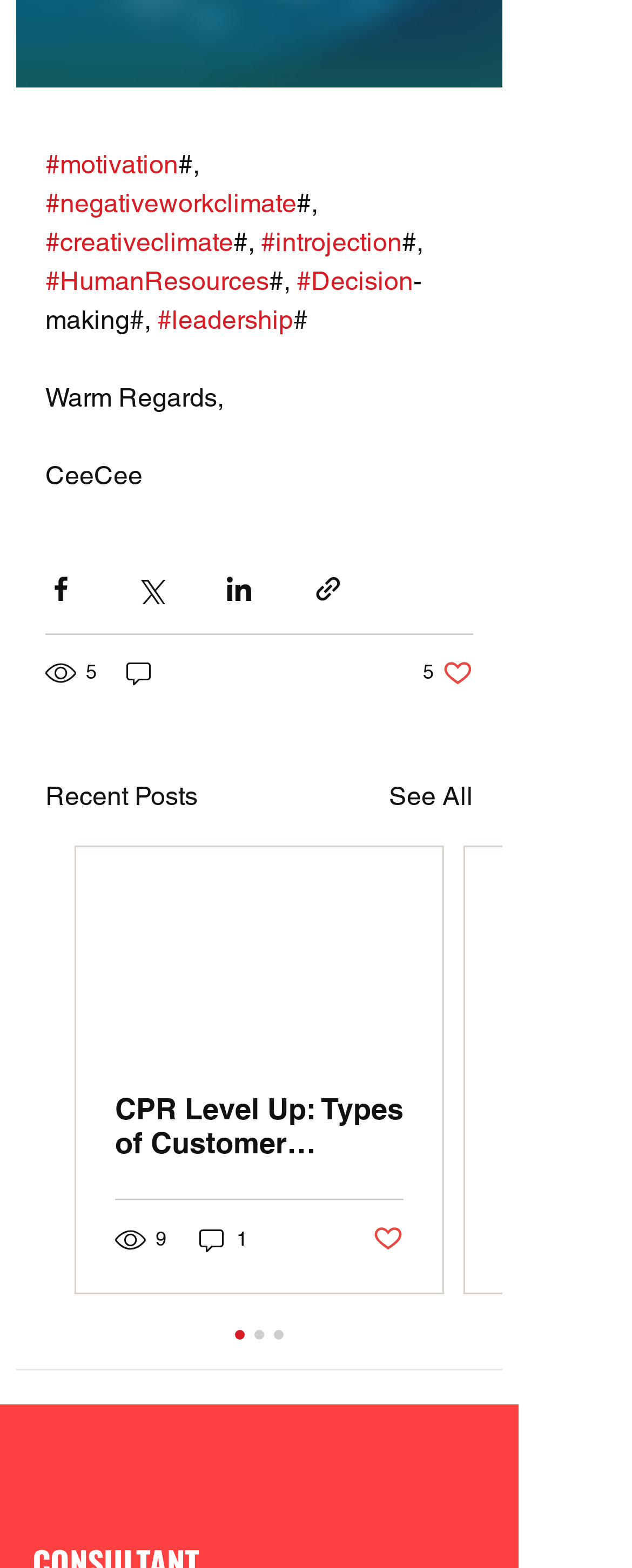How many views does the post have?
Give a single word or phrase as your answer by examining the image.

5 views